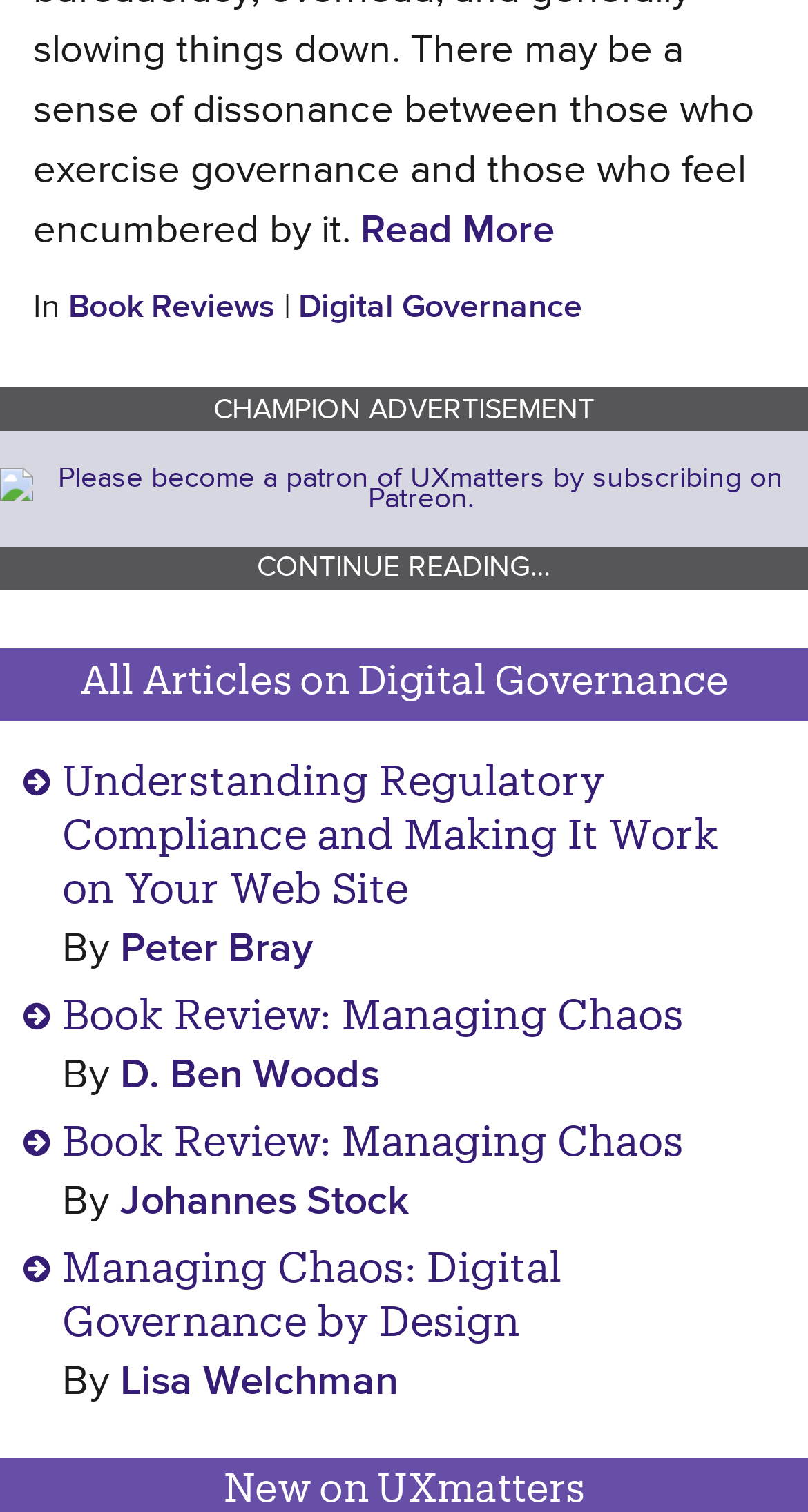Please provide a brief answer to the following inquiry using a single word or phrase:
What is the theme of the webpage?

Digital Governance and Book Reviews